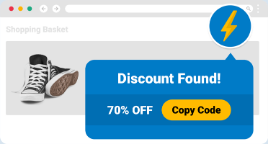What icon hints at the limited-time deal?
Please provide a comprehensive answer based on the information in the image.

A dynamic lightning bolt icon is present in the image, suggesting a sense of urgency and excitement for the limited-time discount offer on the trendy footwear.